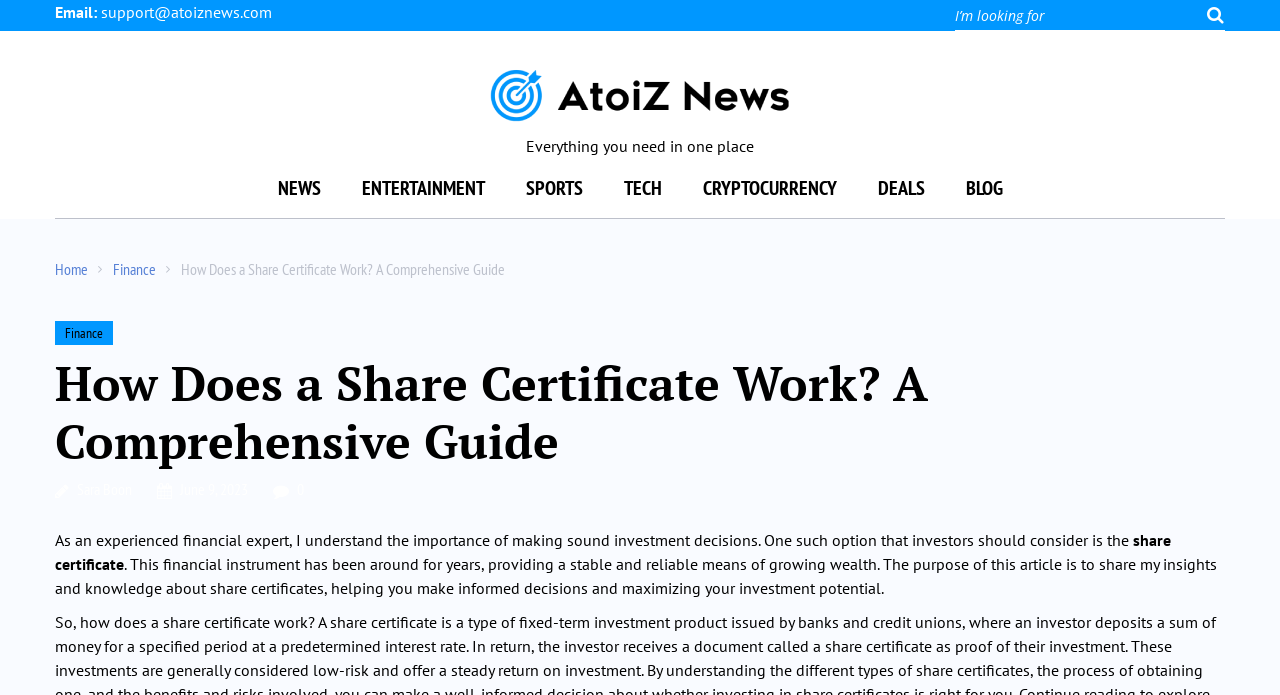Locate the bounding box coordinates of the element that should be clicked to fulfill the instruction: "Read the article by Sara Boon".

[0.06, 0.689, 0.103, 0.718]